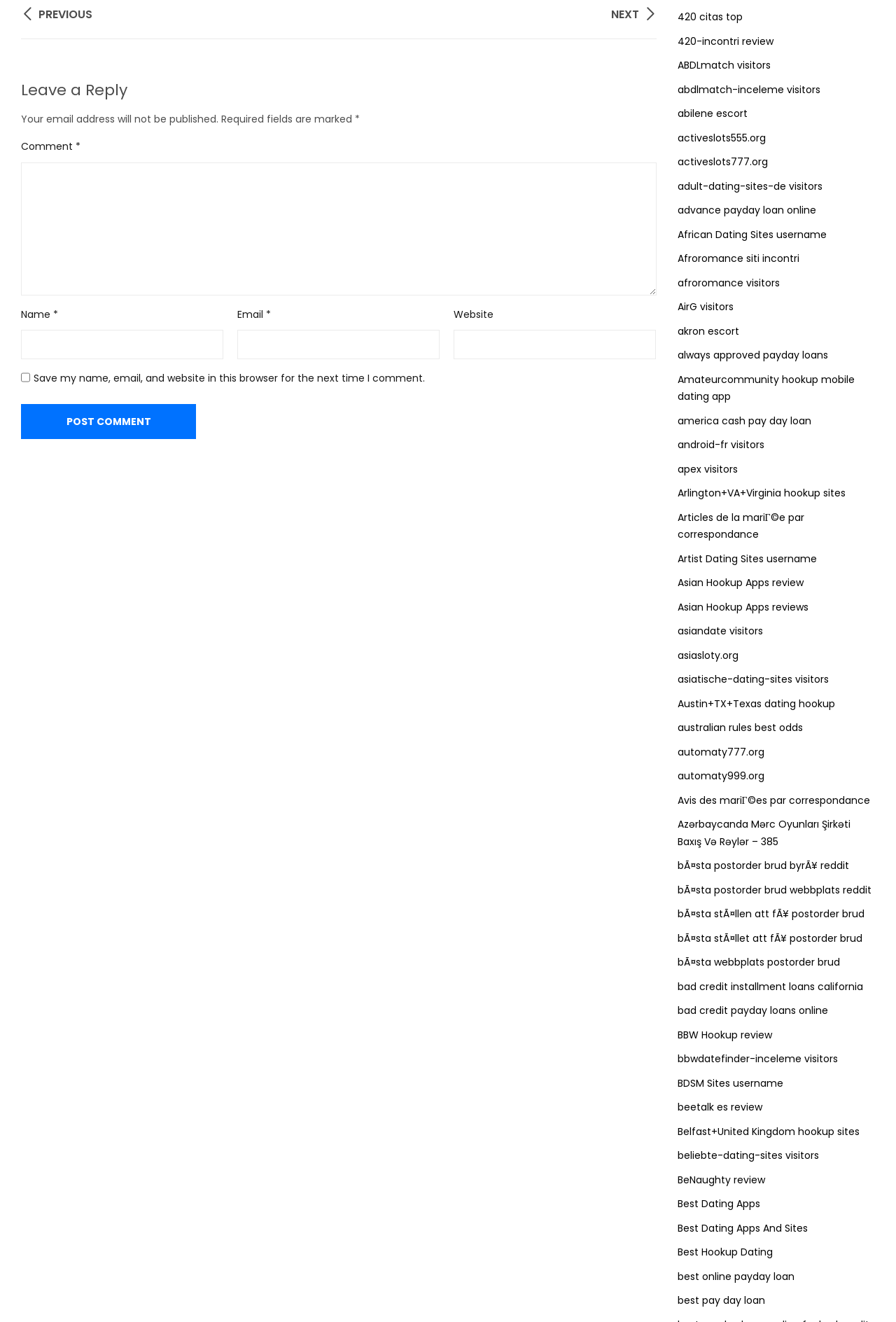Pinpoint the bounding box coordinates of the area that should be clicked to complete the following instruction: "Type your comment in the 'Comment' field". The coordinates must be given as four float numbers between 0 and 1, i.e., [left, top, right, bottom].

[0.023, 0.123, 0.732, 0.223]